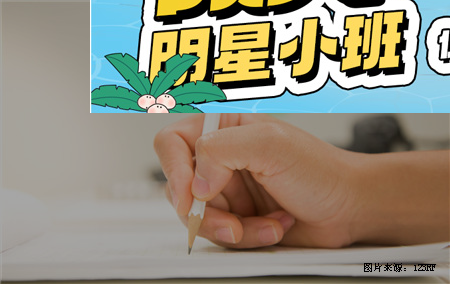What is the background of the image?
Please answer the question as detailed as possible.

In the background, there's a colorful graphic or logo that includes stylized text and an illustration of palm leaves and fruit, adding a lively and vibrant element to the scene, which suggests that the background is a colorful graphic or logo.